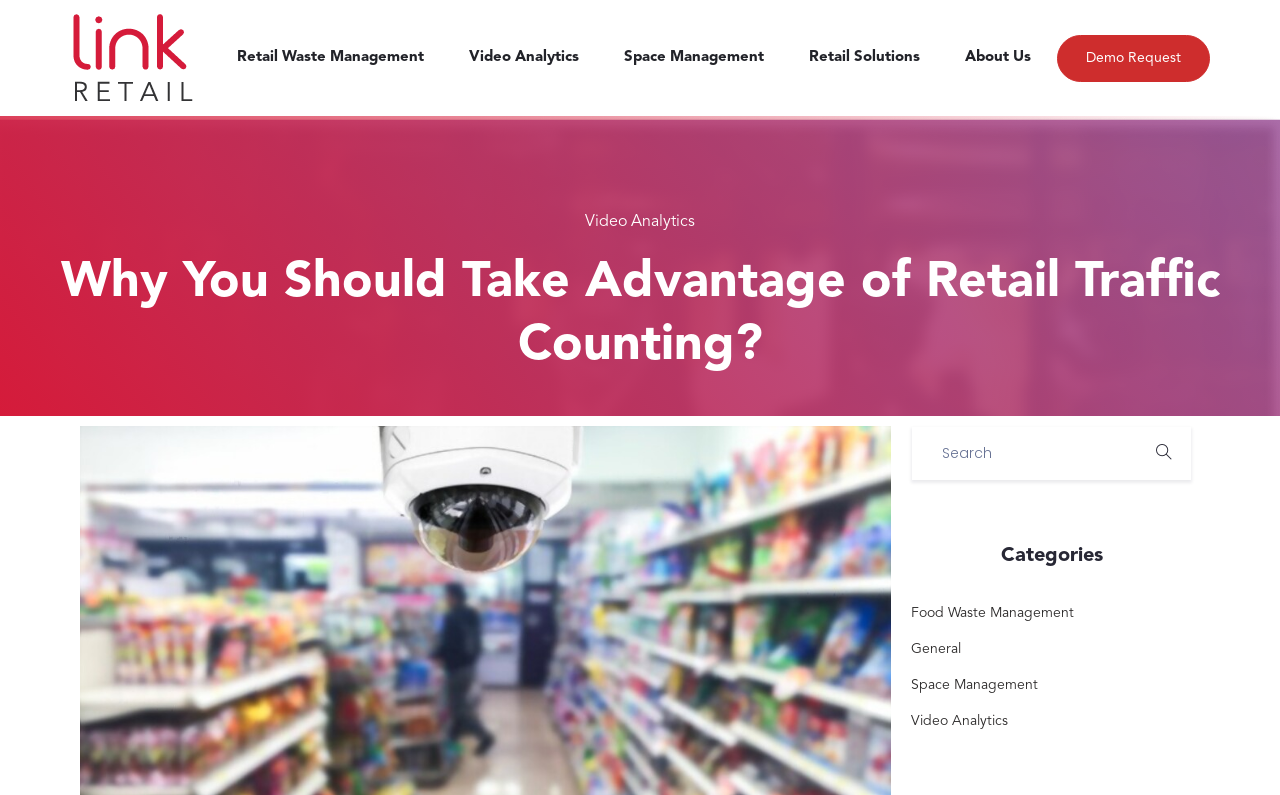Please specify the bounding box coordinates of the element that should be clicked to execute the given instruction: 'Read about space management'. Ensure the coordinates are four float numbers between 0 and 1, expressed as [left, top, right, bottom].

[0.712, 0.853, 0.811, 0.87]